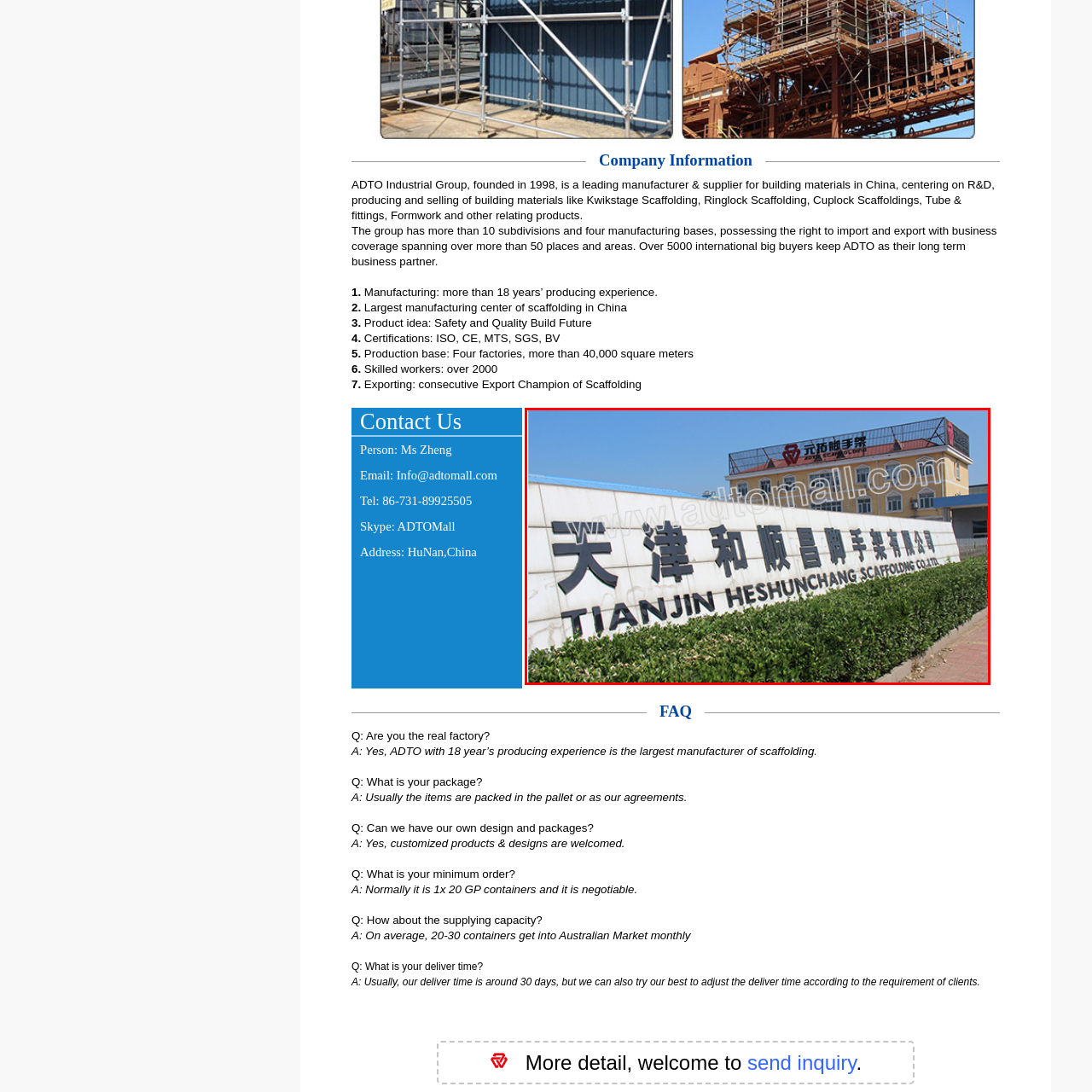Inspect the image surrounded by the red border and give a one-word or phrase answer to the question:
What is lining the base of the sign?

Lush green foliage